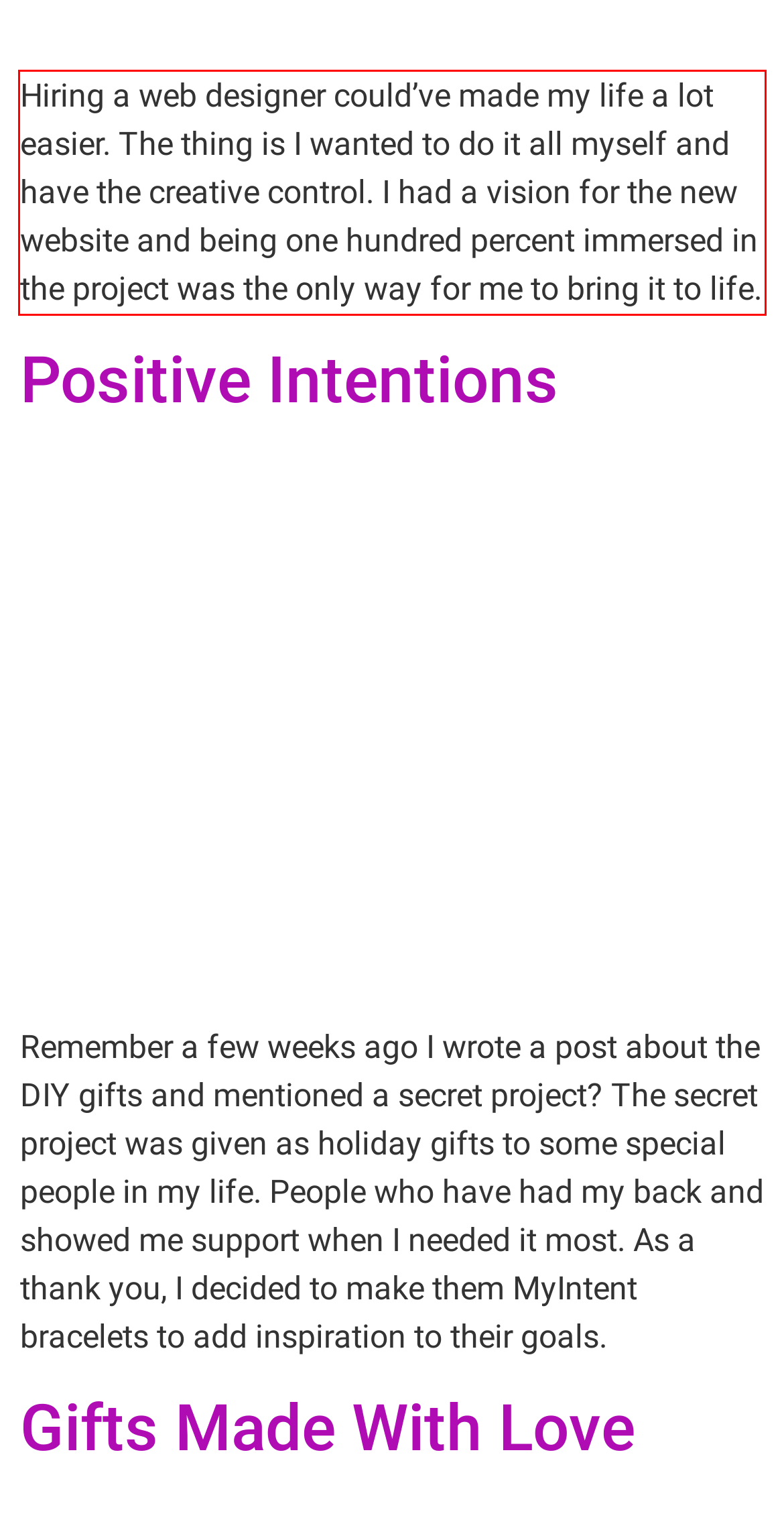Please look at the webpage screenshot and extract the text enclosed by the red bounding box.

Hiring a web designer could’ve made my life a lot easier. The thing is I wanted to do it all myself and have the creative control. I had a vision for the new website and being one hundred percent immersed in the project was the only way for me to bring it to life.